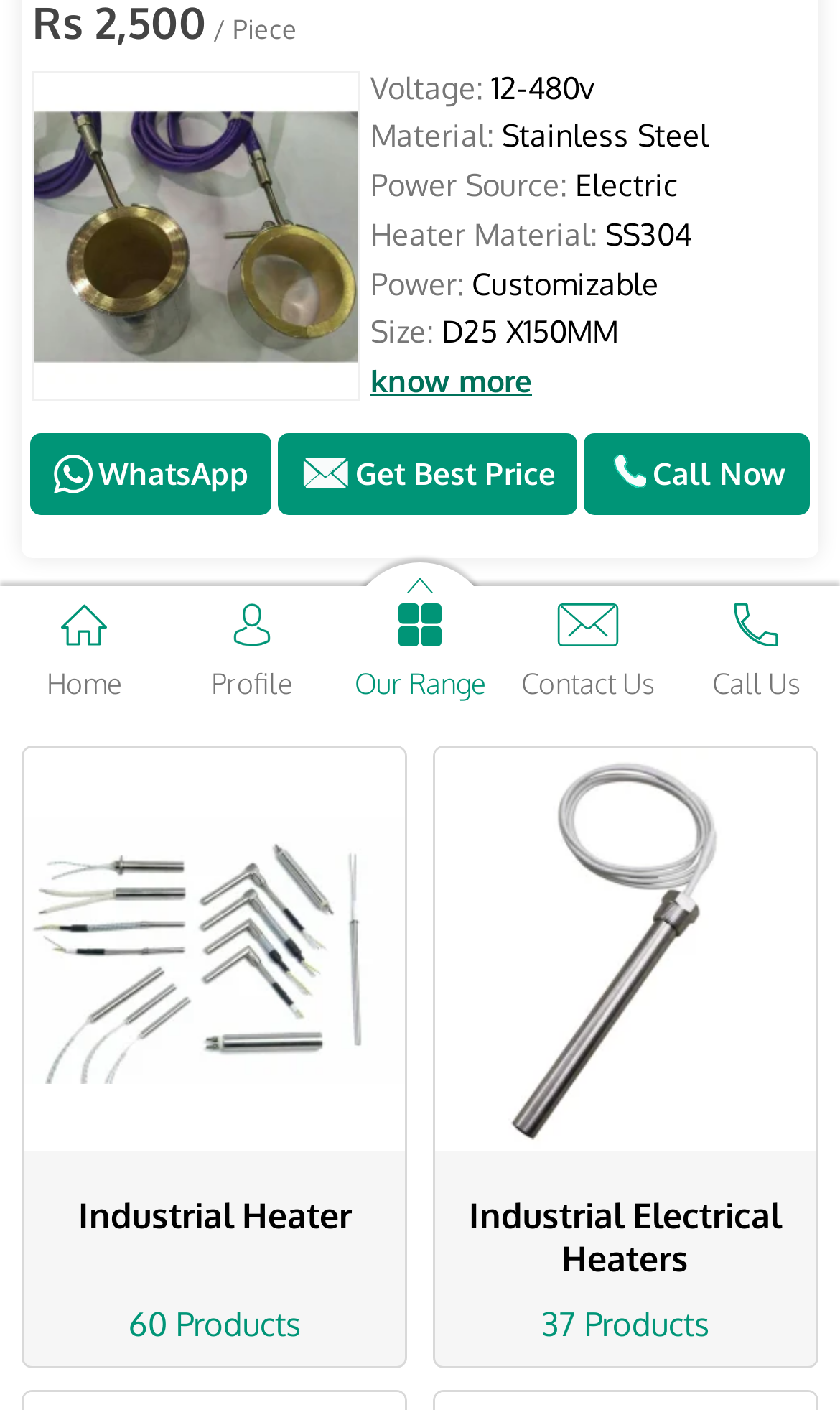Predict the bounding box for the UI component with the following description: "Get Best Price".

[0.33, 0.307, 0.688, 0.365]